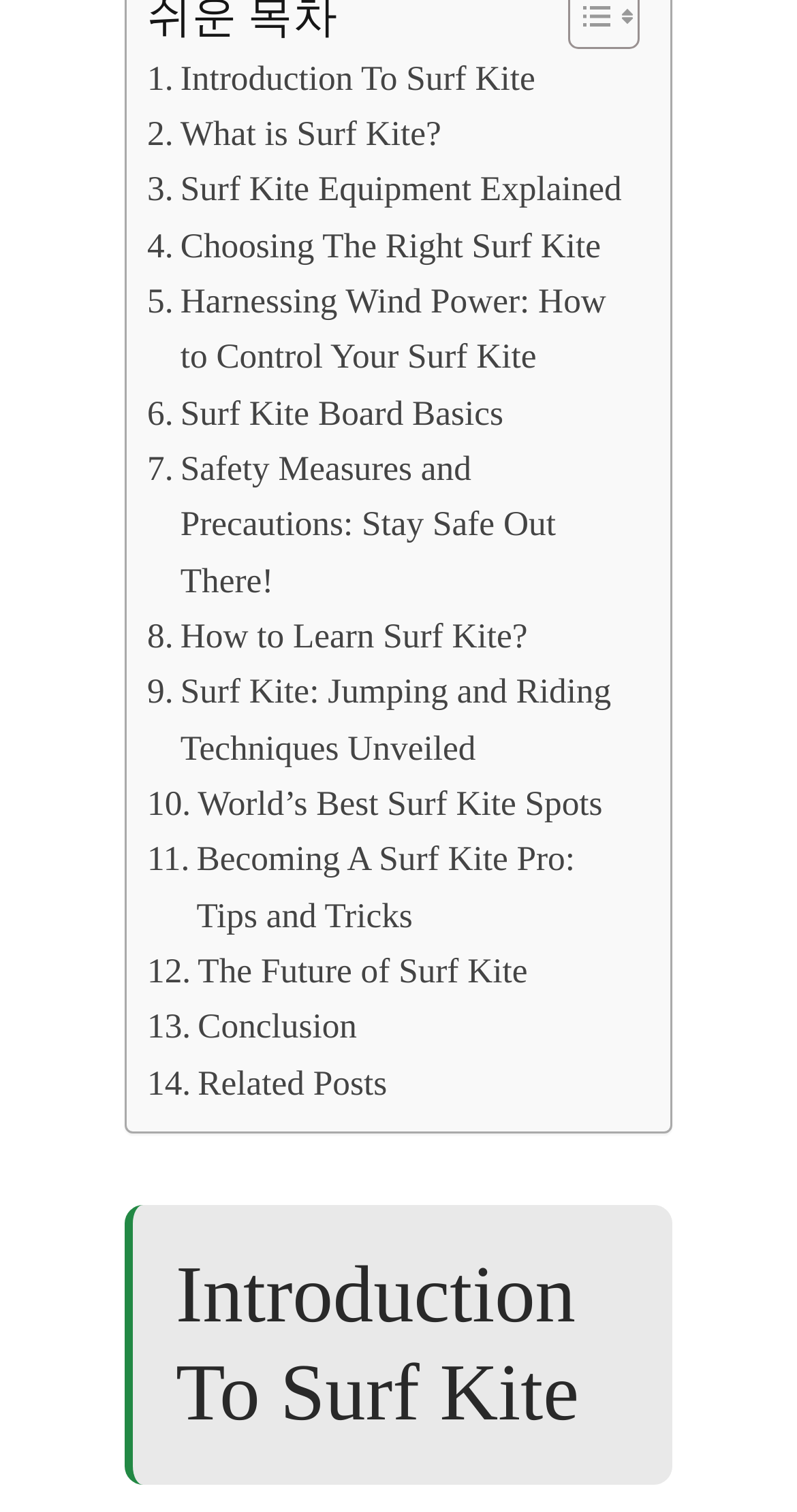Reply to the question with a single word or phrase:
How many links are on the webpage?

21